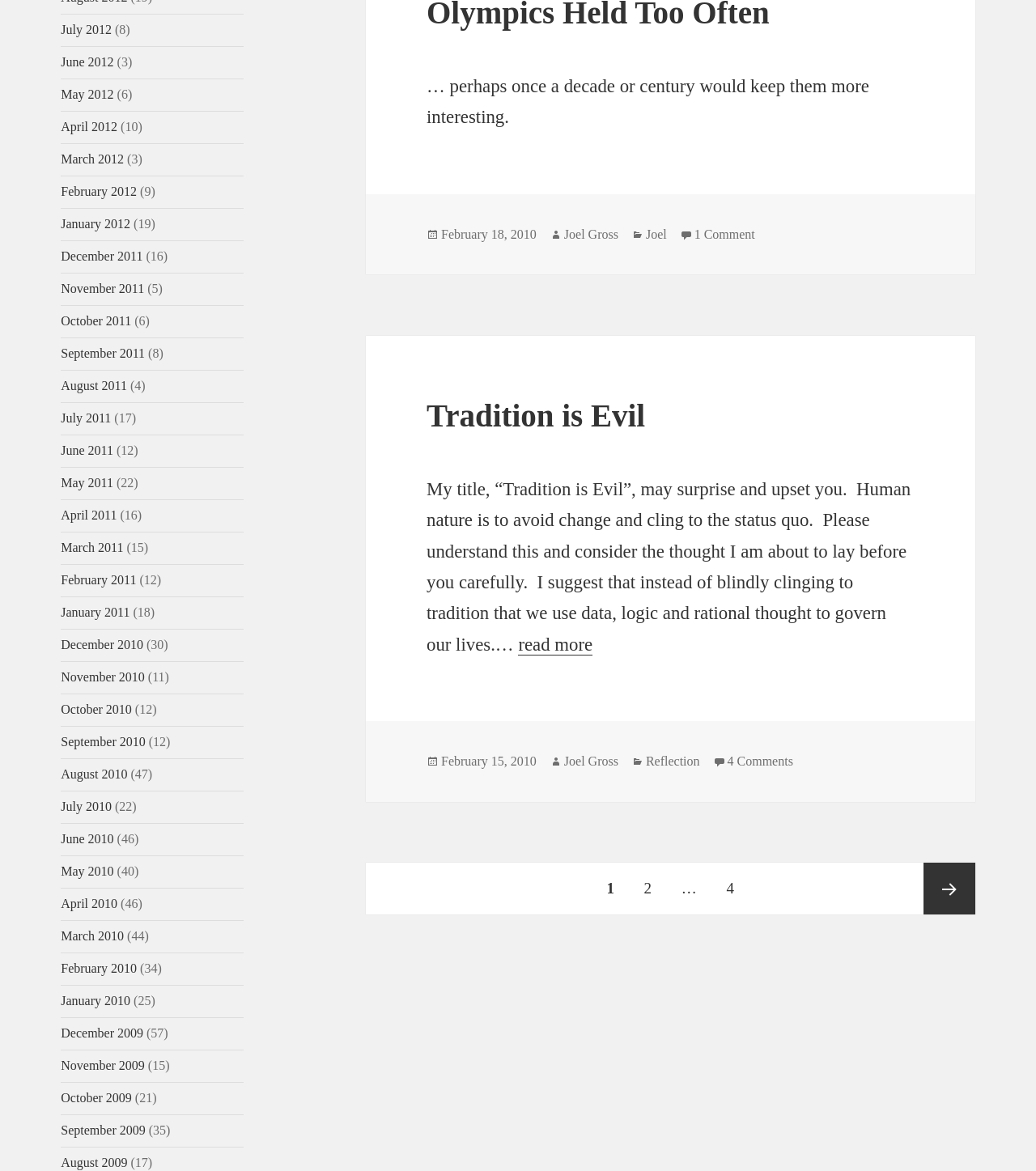Answer the question using only a single word or phrase: 
What is the earliest month listed?

December 2009